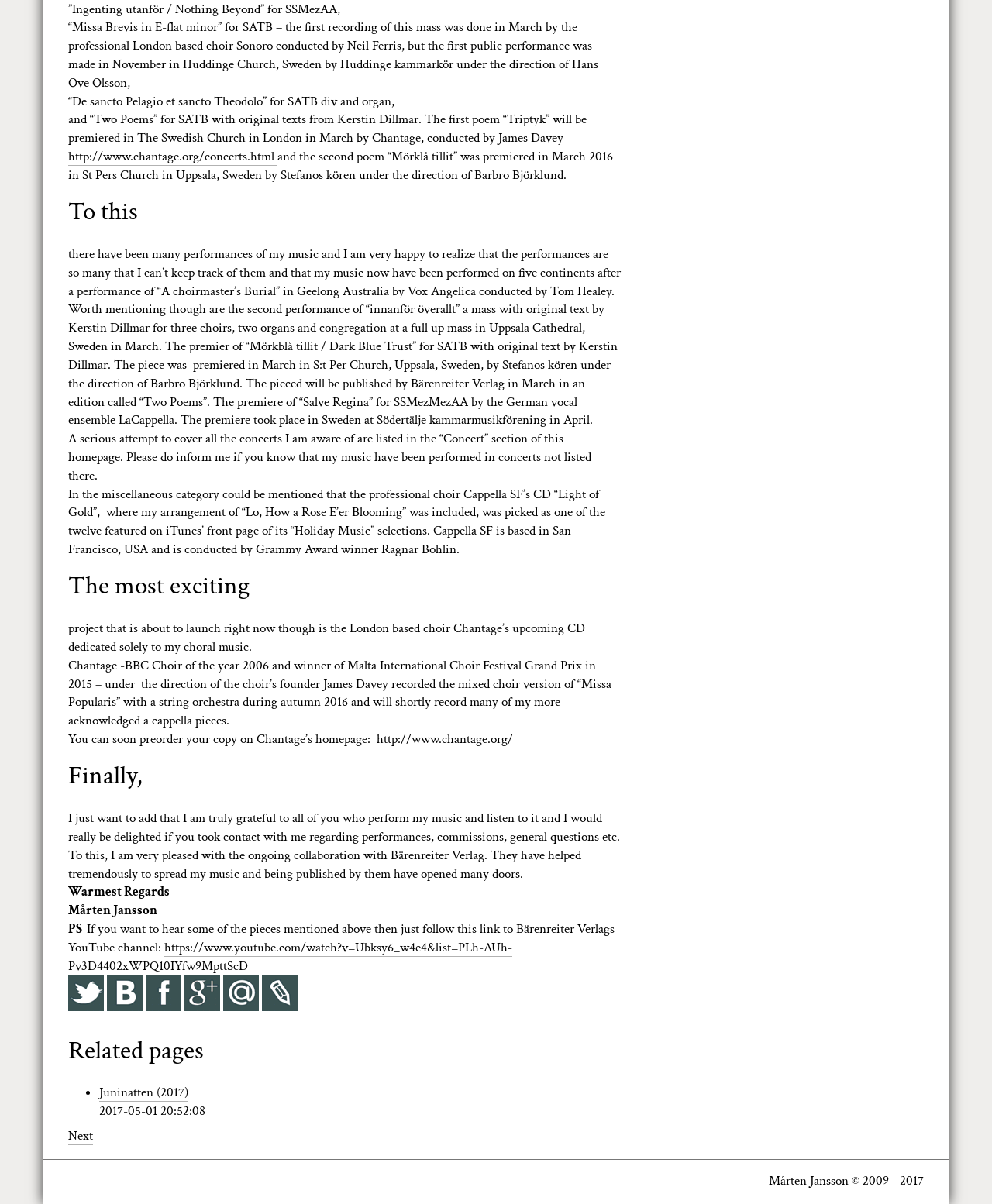Where was the first public performance of 'Missa Brevis in E-flat minor' held?
Please answer the question with as much detail and depth as you can.

The first public performance of 'Missa Brevis in E-flat minor' was held in Huddinge Church, Sweden, by Huddinge kammarkör under the direction of Hans Ove Olsson in November.